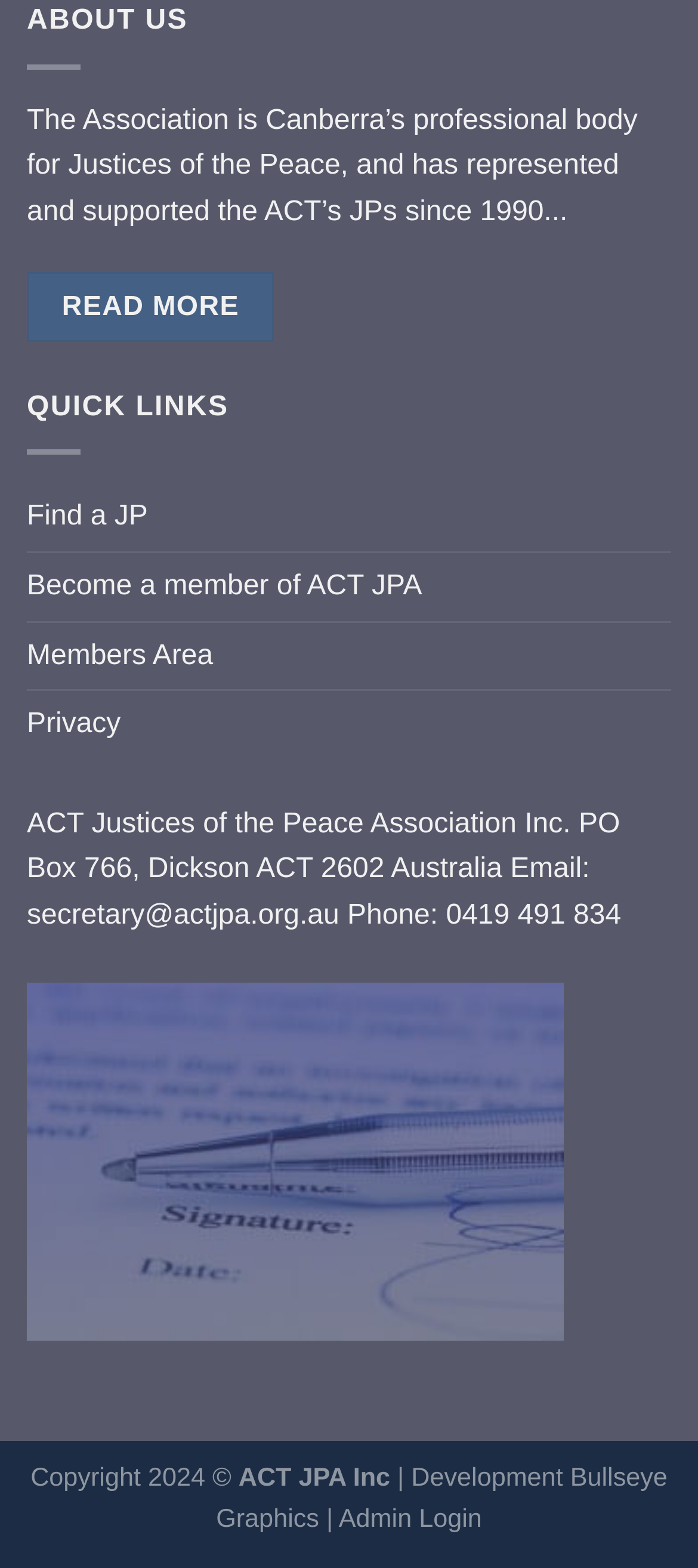Provide the bounding box coordinates for the area that should be clicked to complete the instruction: "read more about the association".

[0.038, 0.174, 0.393, 0.218]